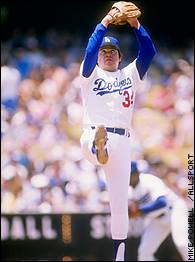Generate an in-depth description of the visual content.

The image features Fernando Valenzuela, a celebrated pitcher for the Los Angeles Dodgers, captured in a dynamic pitching pose. Valenzuela, who gained fame in the early 1980s, became a cultural icon known for igniting "Fernandomania," a phenomenon that captivated fans, particularly within the Latino community in Southern California. Dressed in the iconic Dodgers' uniform, he symbolizes a significant moment in baseball history when Latino athletes began to achieve remarkable recognition and success in Major League Baseball (MLB). His impressive performances, particularly in 1981, made him a hero and a source of pride, fostering a strong connection between Hispanic communities and the sport. Valenzuela's legacy continues to influence today's generation of Latino baseball players, reflecting the broader social dynamics and challenges they faced in America.